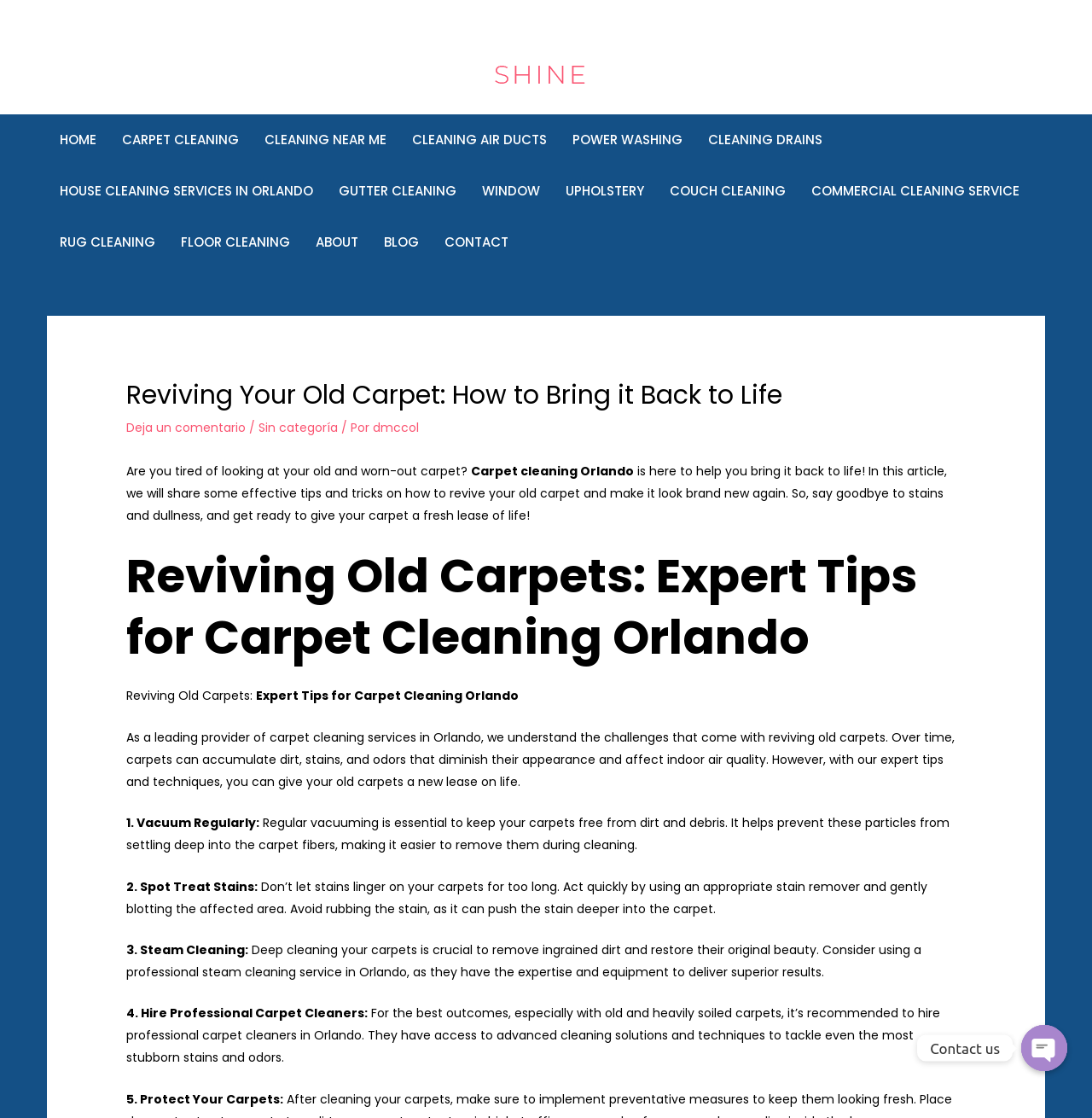Give a short answer using one word or phrase for the question:
How many links are there in the navigation menu?

13